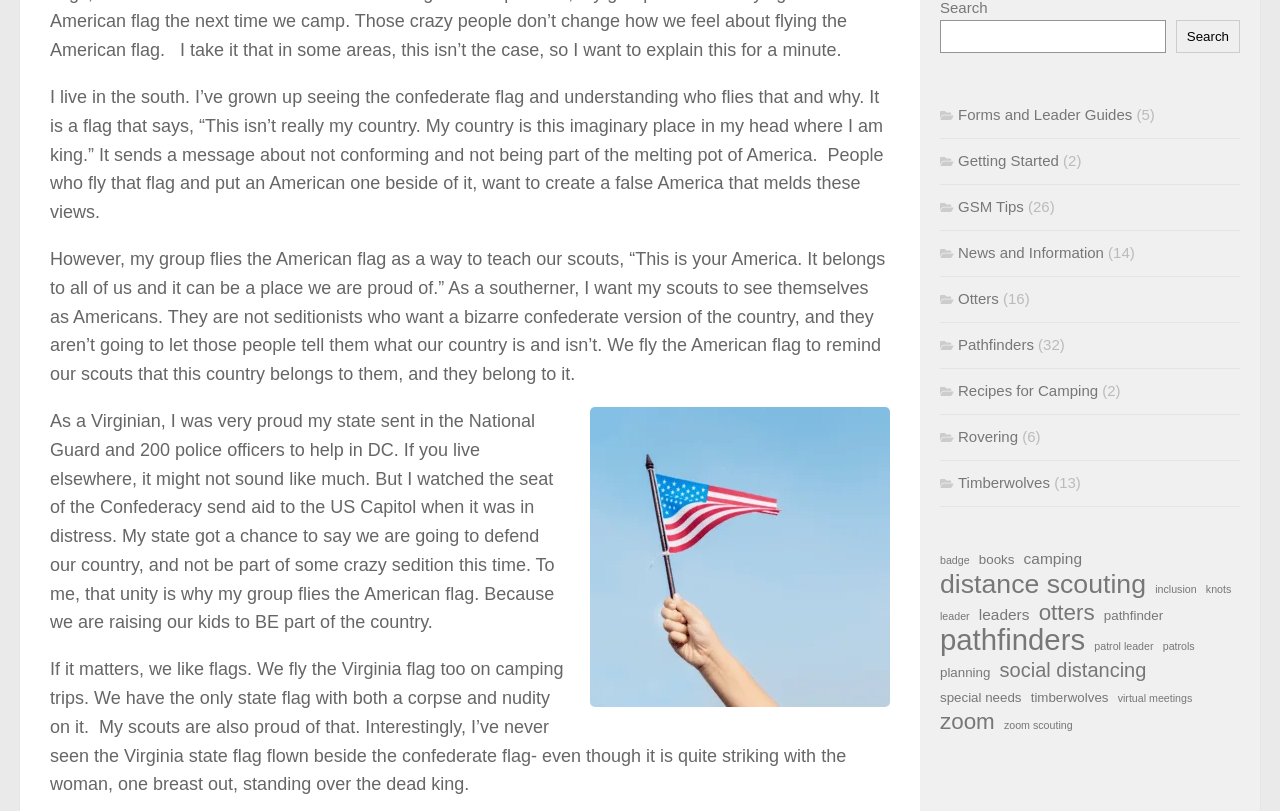Bounding box coordinates are specified in the format (top-left x, top-left y, bottom-right x, bottom-right y). All values are floating point numbers bounded between 0 and 1. Please provide the bounding box coordinate of the region this sentence describes: Forms and Leader Guides

[0.734, 0.131, 0.885, 0.152]